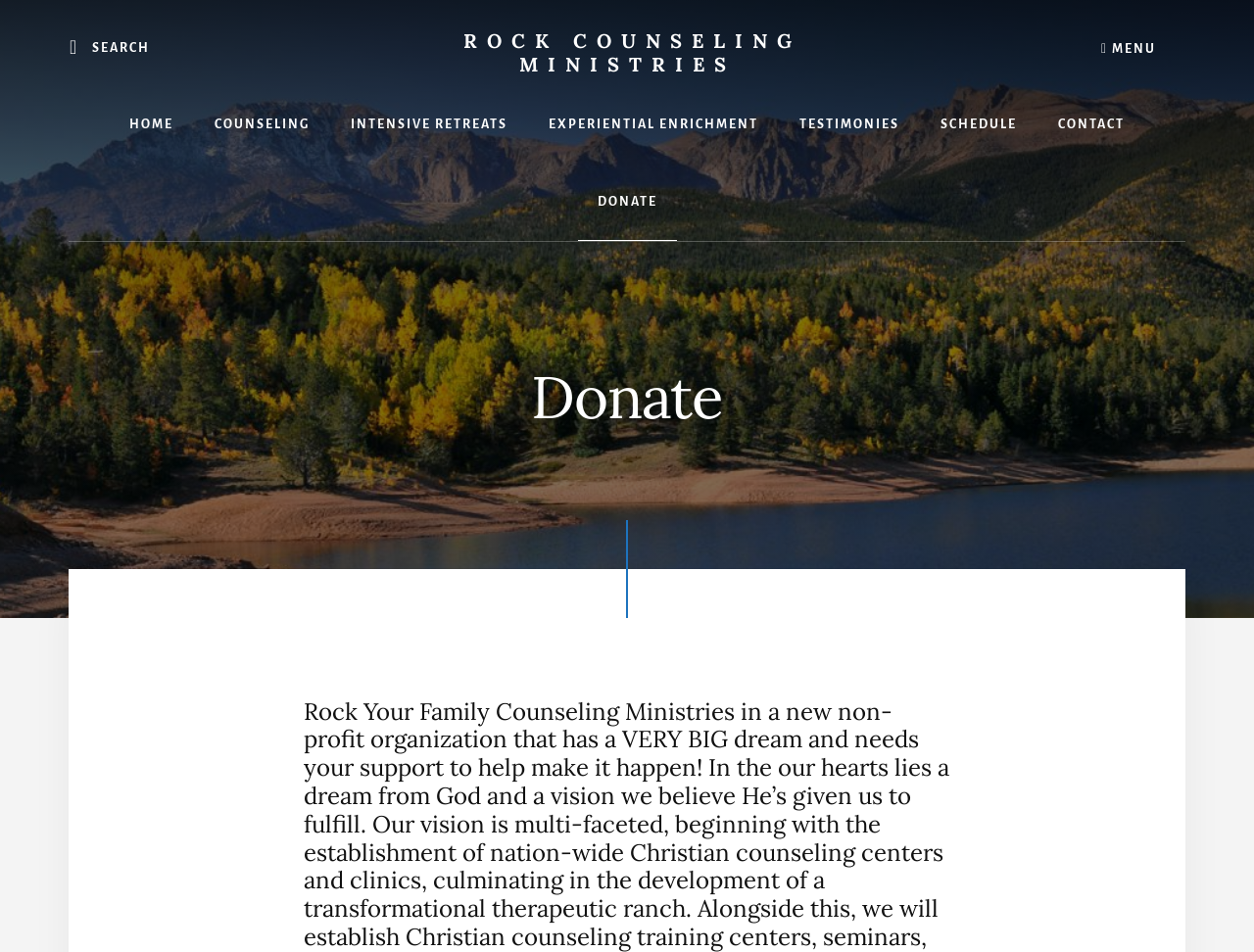Pinpoint the bounding box coordinates of the area that must be clicked to complete this instruction: "click the DONATE link".

[0.461, 0.172, 0.539, 0.253]